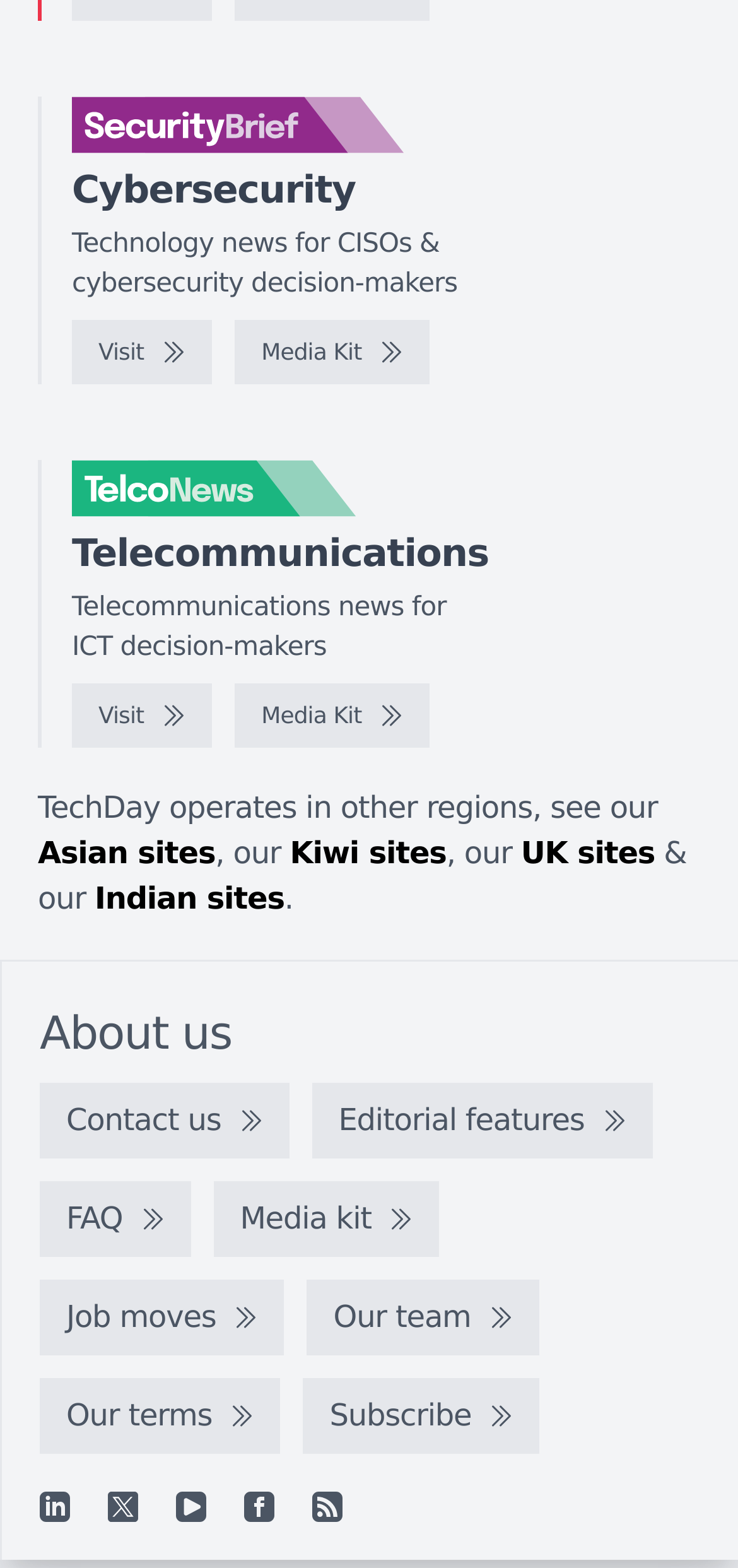Please specify the bounding box coordinates of the clickable section necessary to execute the following command: "View Media Kit".

[0.318, 0.205, 0.582, 0.246]